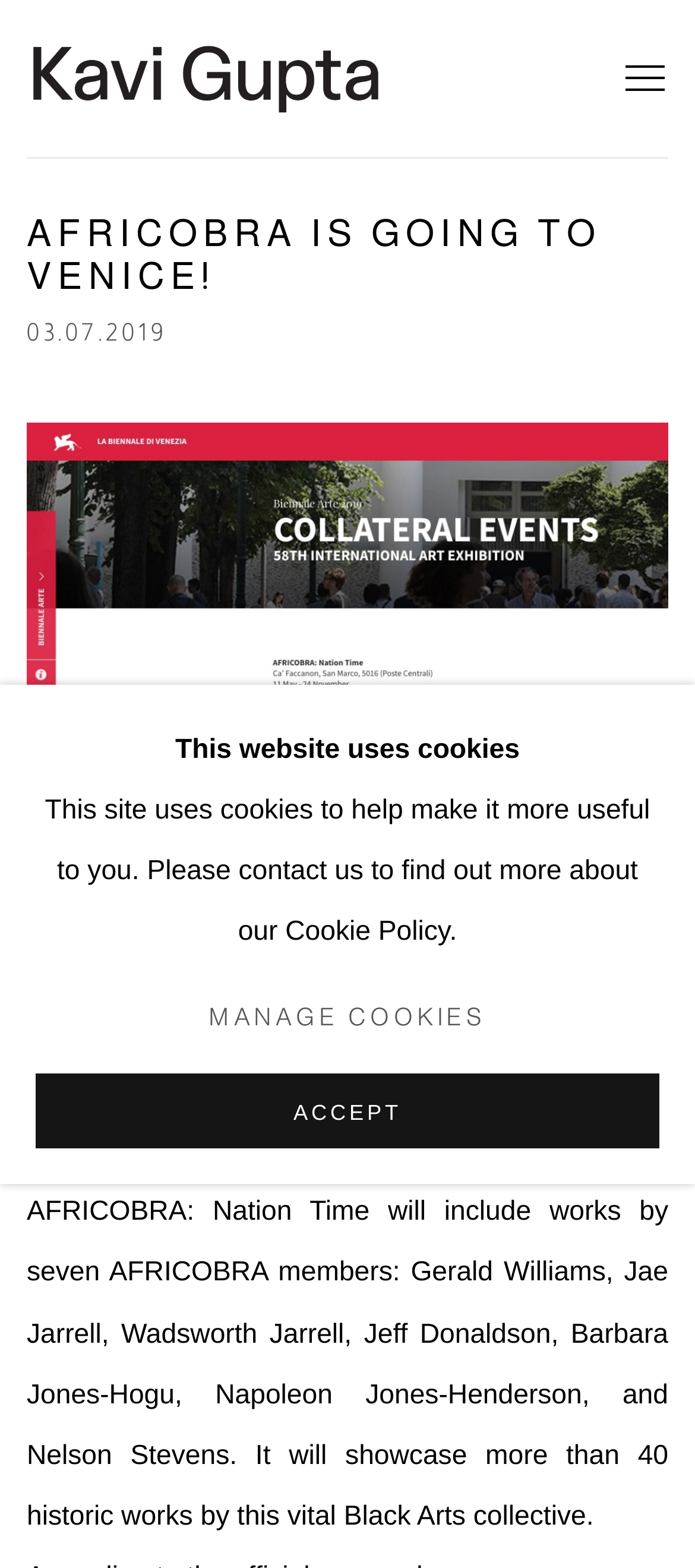Provide the text content of the webpage's main heading.

AFRICOBRA IS GOING TO VENICE!